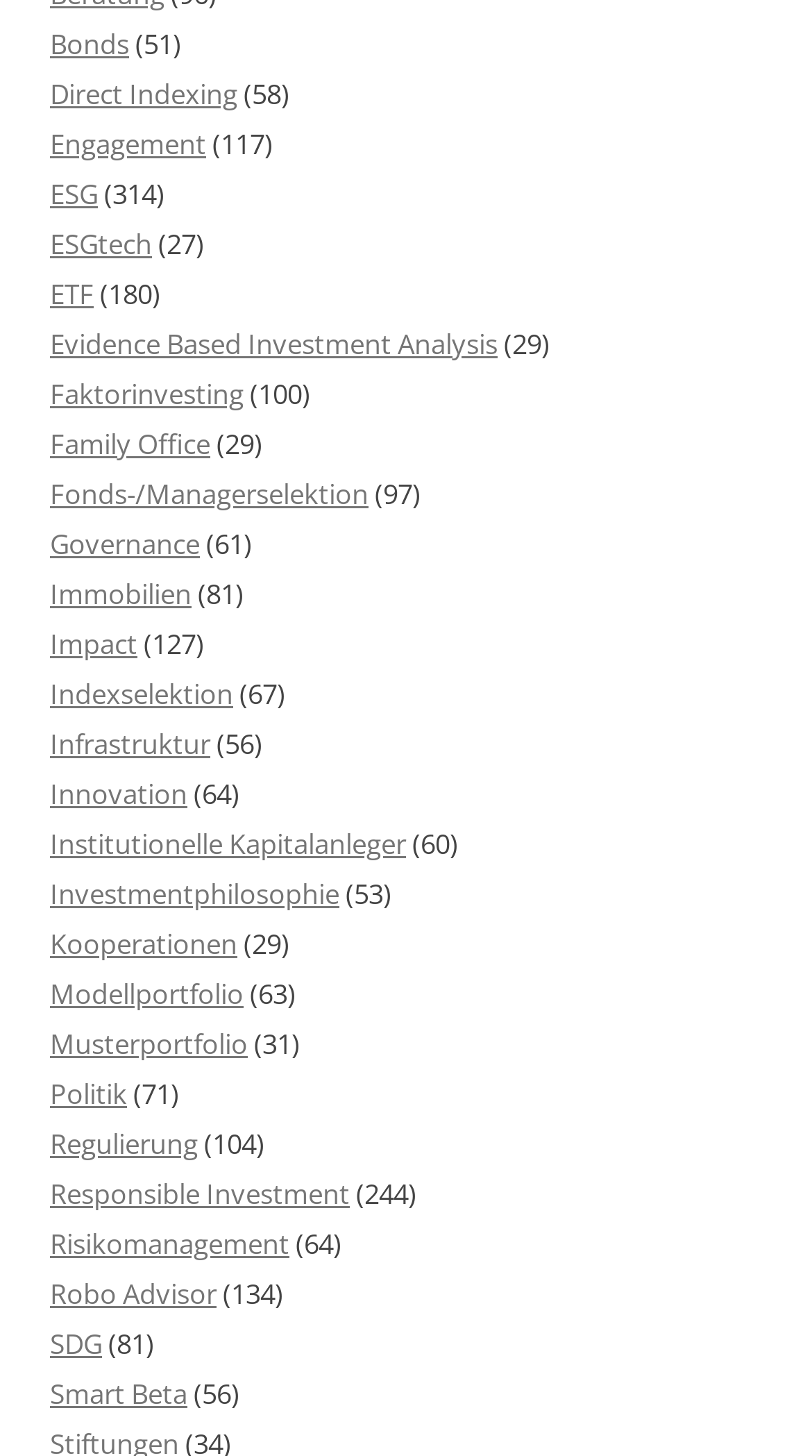Provide a brief response in the form of a single word or phrase:
How many links are there on the webpage?

36